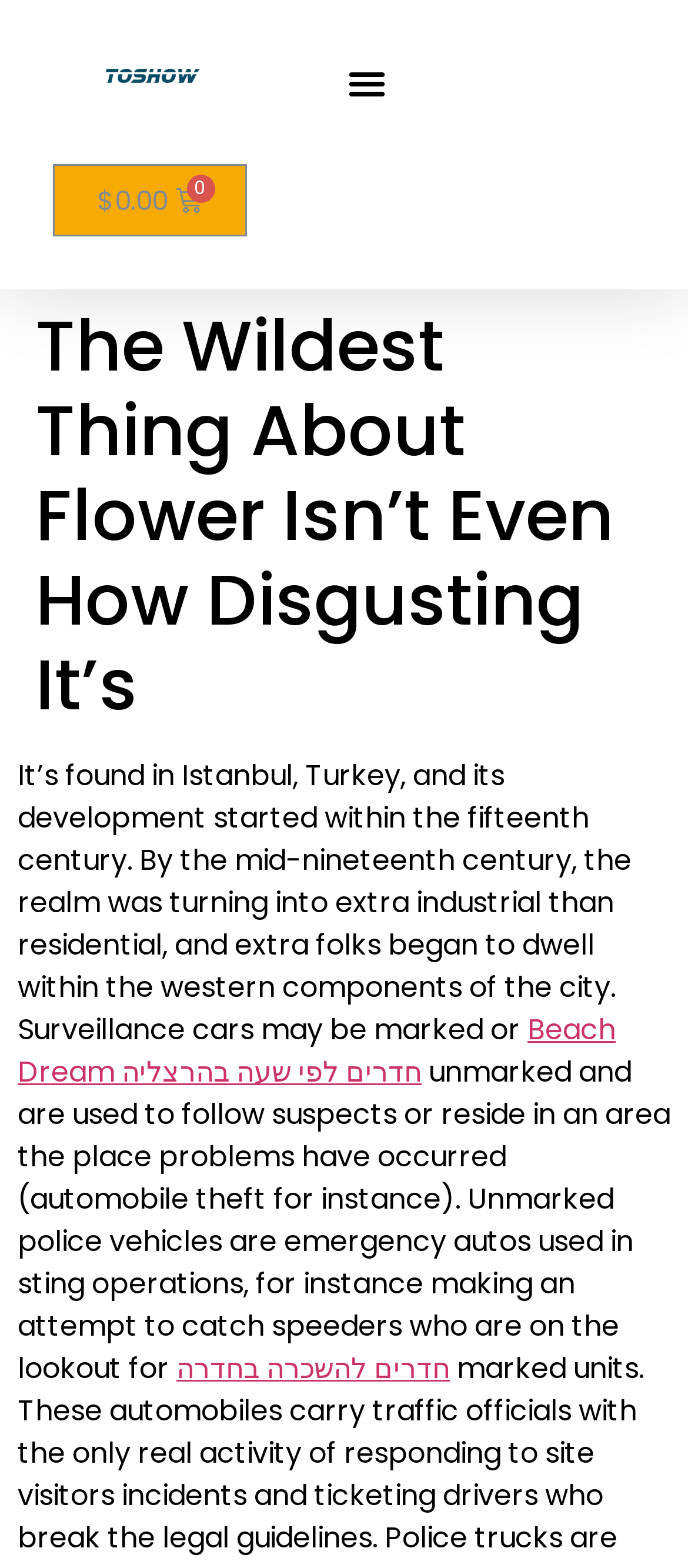Use a single word or phrase to respond to the question:
What is the location of the development?

Istanbul, Turkey